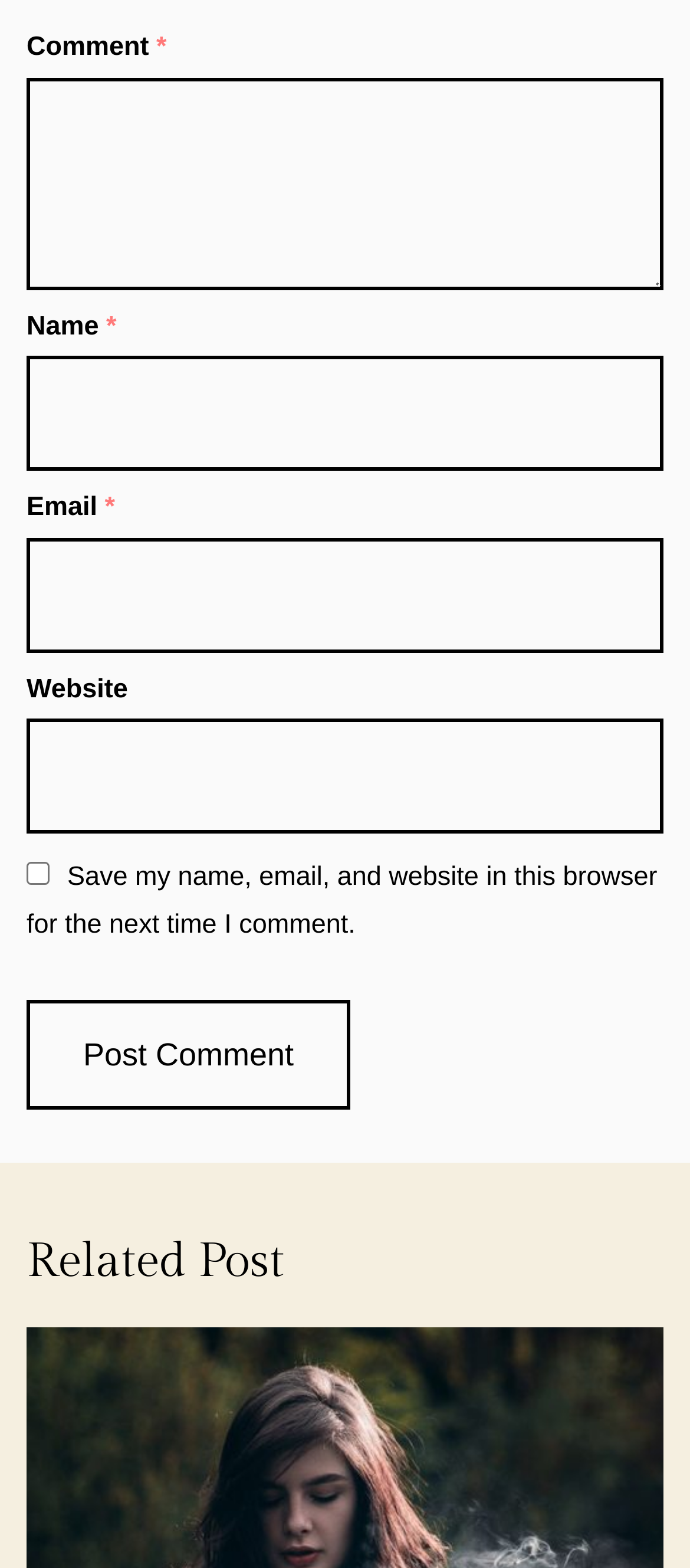What is the heading below the form? Observe the screenshot and provide a one-word or short phrase answer.

Related Post